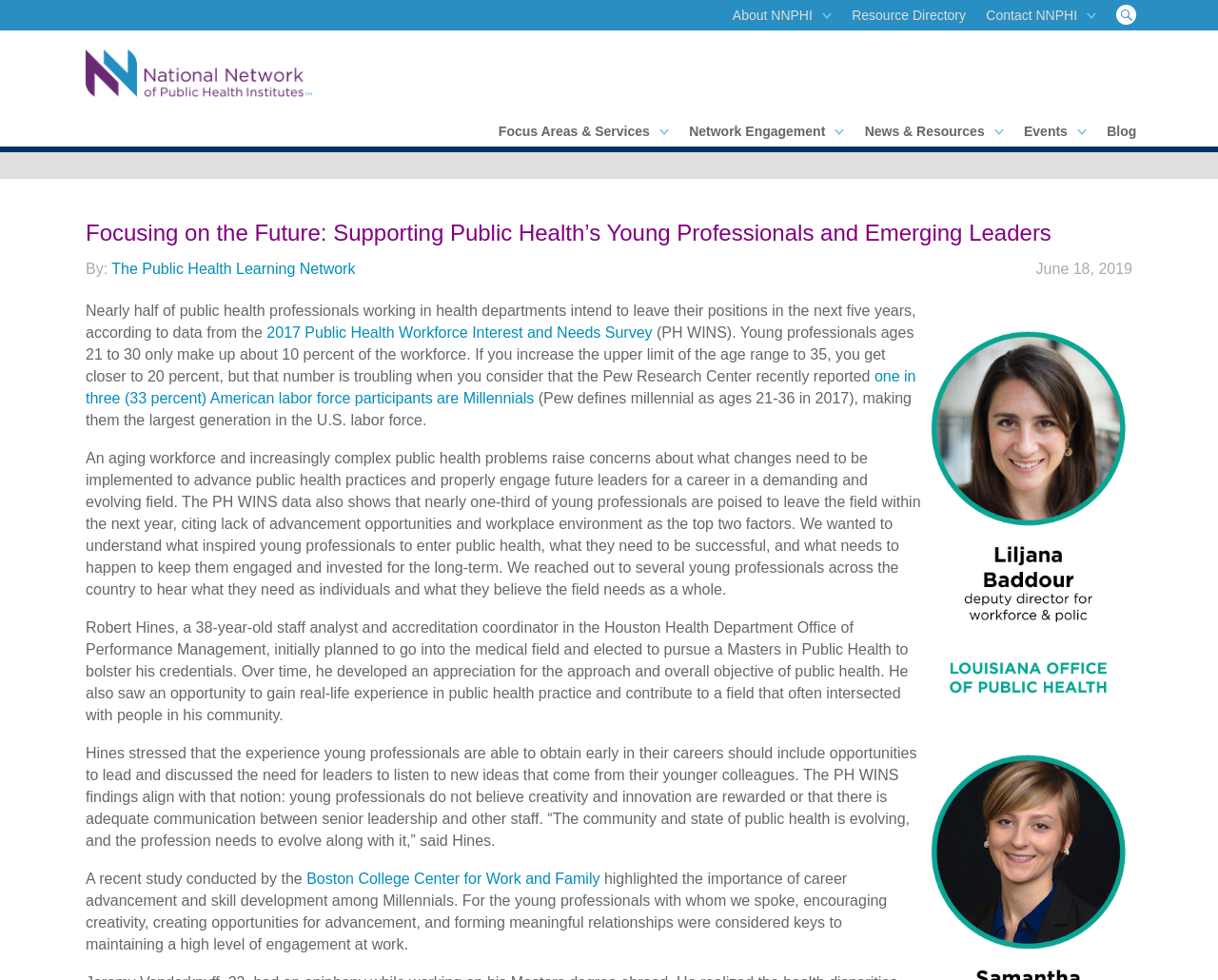Determine the bounding box coordinates of the clickable region to execute the instruction: "Learn more about the 2017 Public Health Workforce Interest and Needs Survey". The coordinates should be four float numbers between 0 and 1, denoted as [left, top, right, bottom].

[0.219, 0.331, 0.536, 0.348]